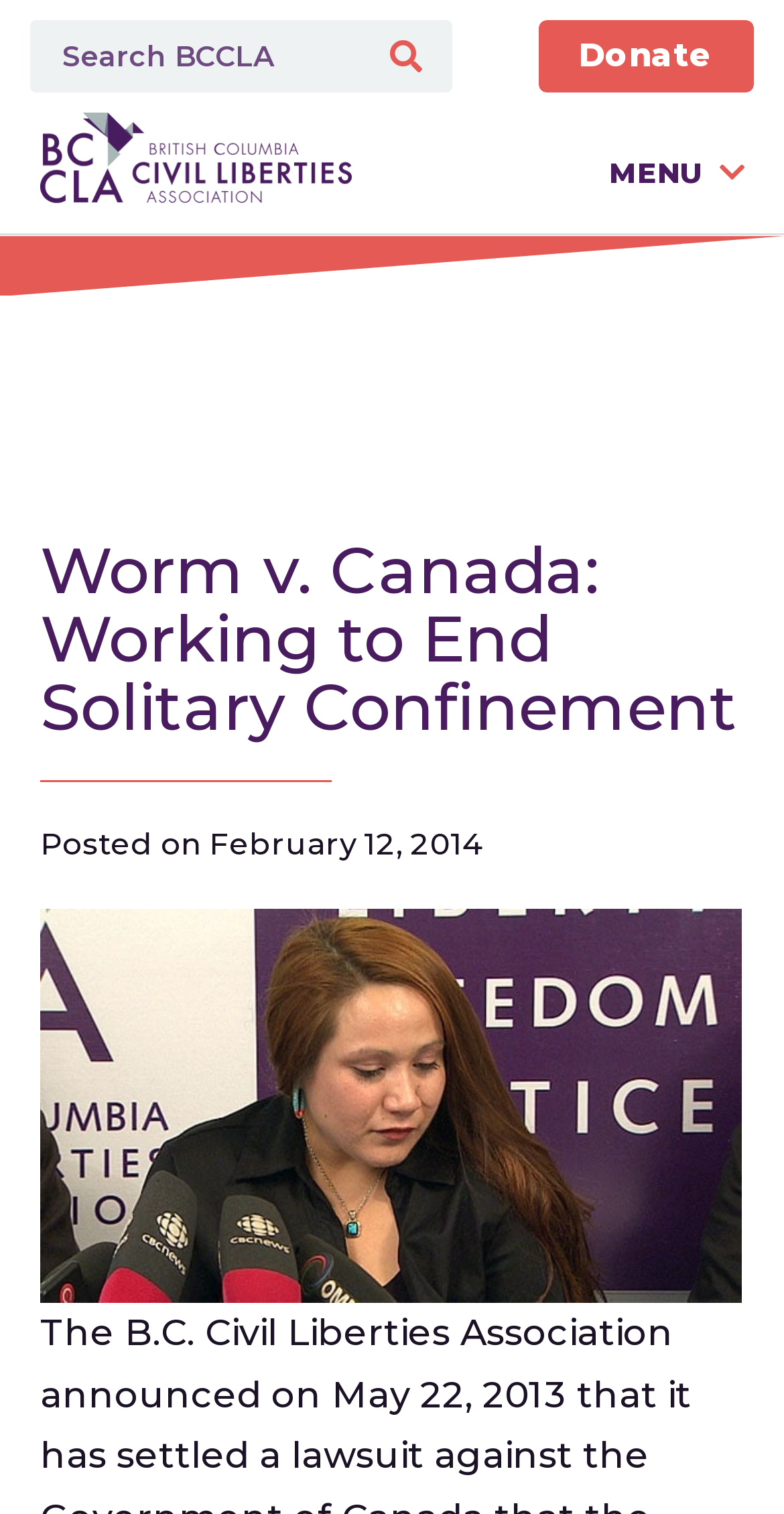What is the purpose of the button?
Please provide a single word or phrase in response based on the screenshot.

Submit search